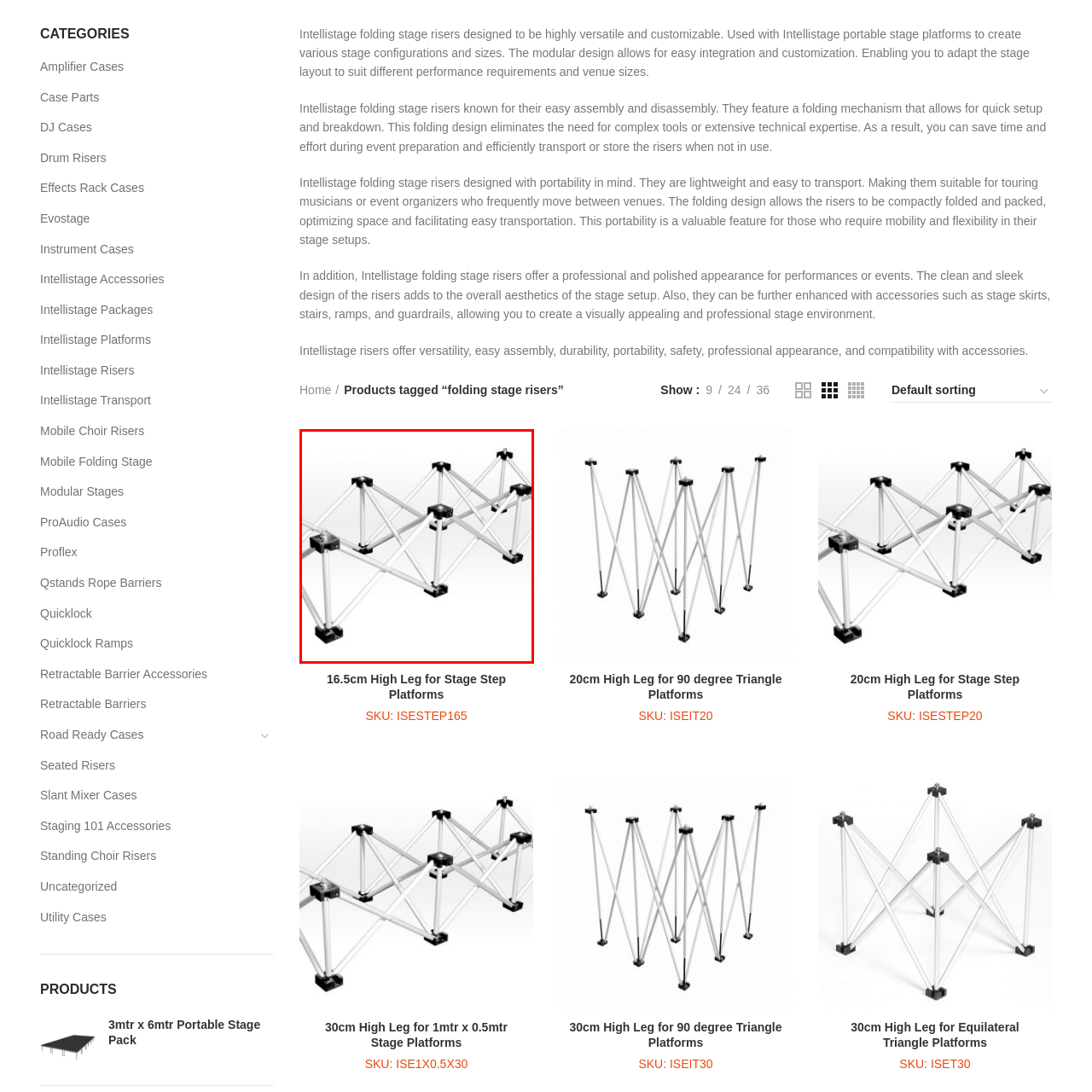Please analyze the image enclosed within the red bounding box and provide a comprehensive answer to the following question based on the image: What type of equipment can be integrated with the truss system?

According to the caption, the truss system can integrate with accessories such as lights and sound equipment to create an appealing and functional performance environment.